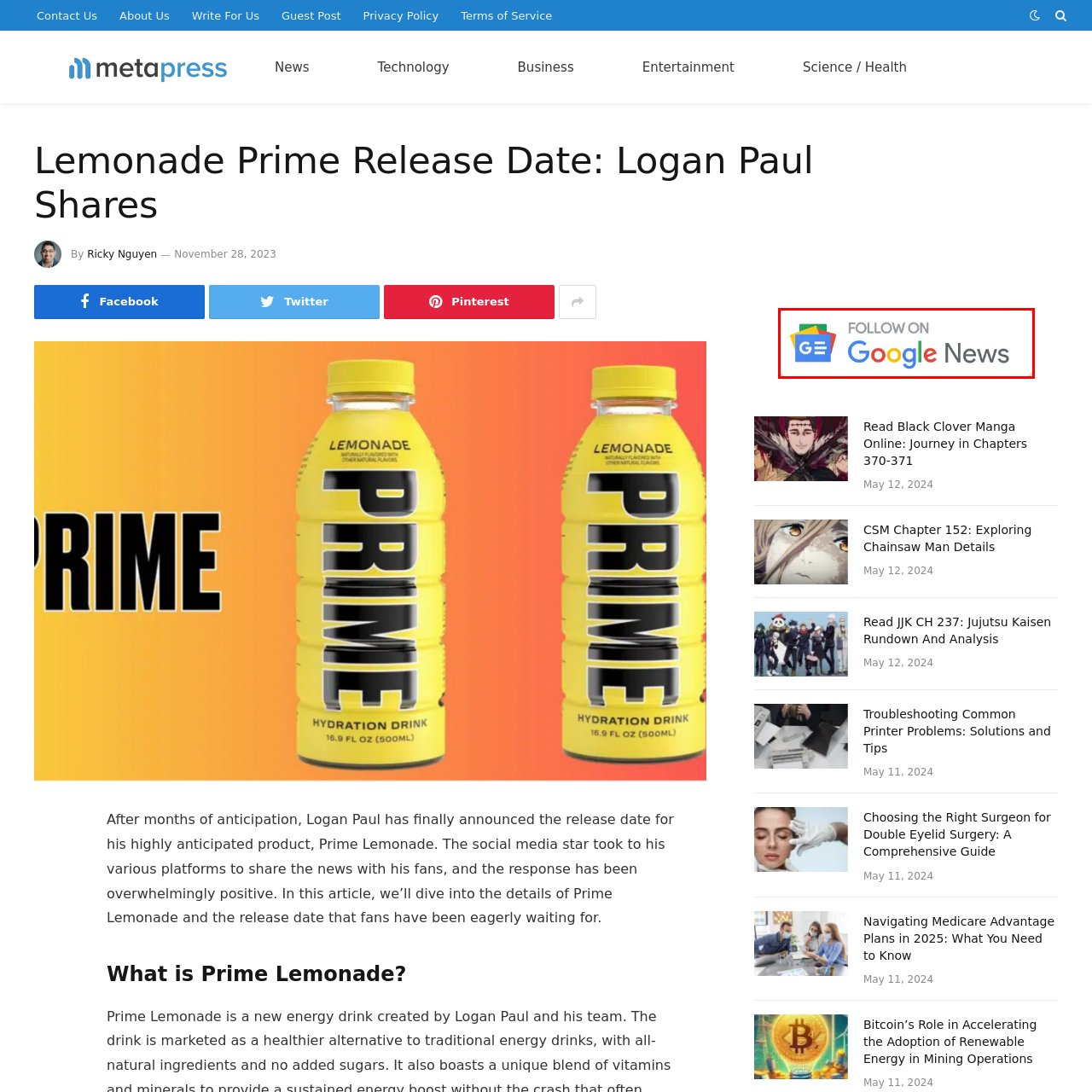What is the design of the 'Follow on Google News' button like?
Inspect the image within the red bounding box and answer concisely using one word or a short phrase.

Clean design with colorful iconography